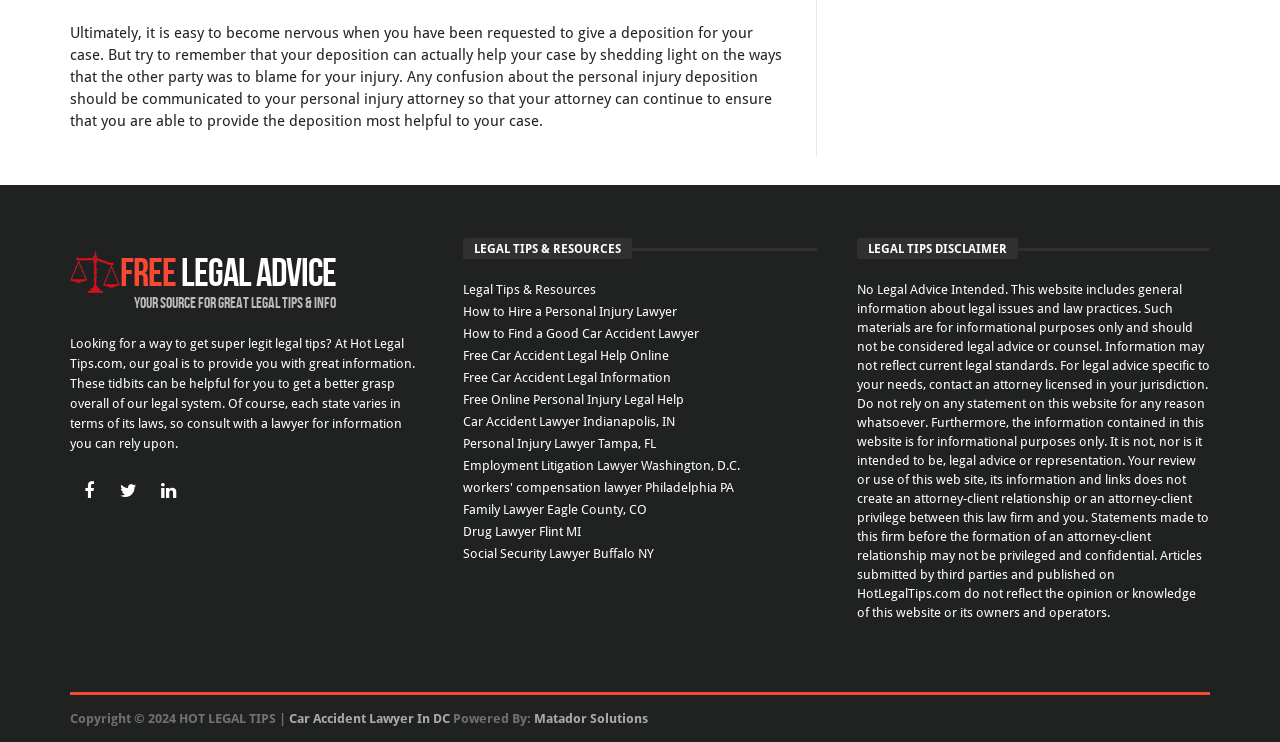Based on the image, provide a detailed response to the question:
What type of lawyers are mentioned on the webpage?

The webpage lists various types of lawyers, including personal injury lawyers, car accident lawyers, employment litigation lawyers, and more. These are mentioned in the links under the 'LEGAL TIPS & RESOURCES' heading, such as 'How to Hire a Personal Injury Lawyer', 'Car Accident Lawyer Indianapolis, IN', and 'Employment Litigation Lawyer Washington, D.C.'.